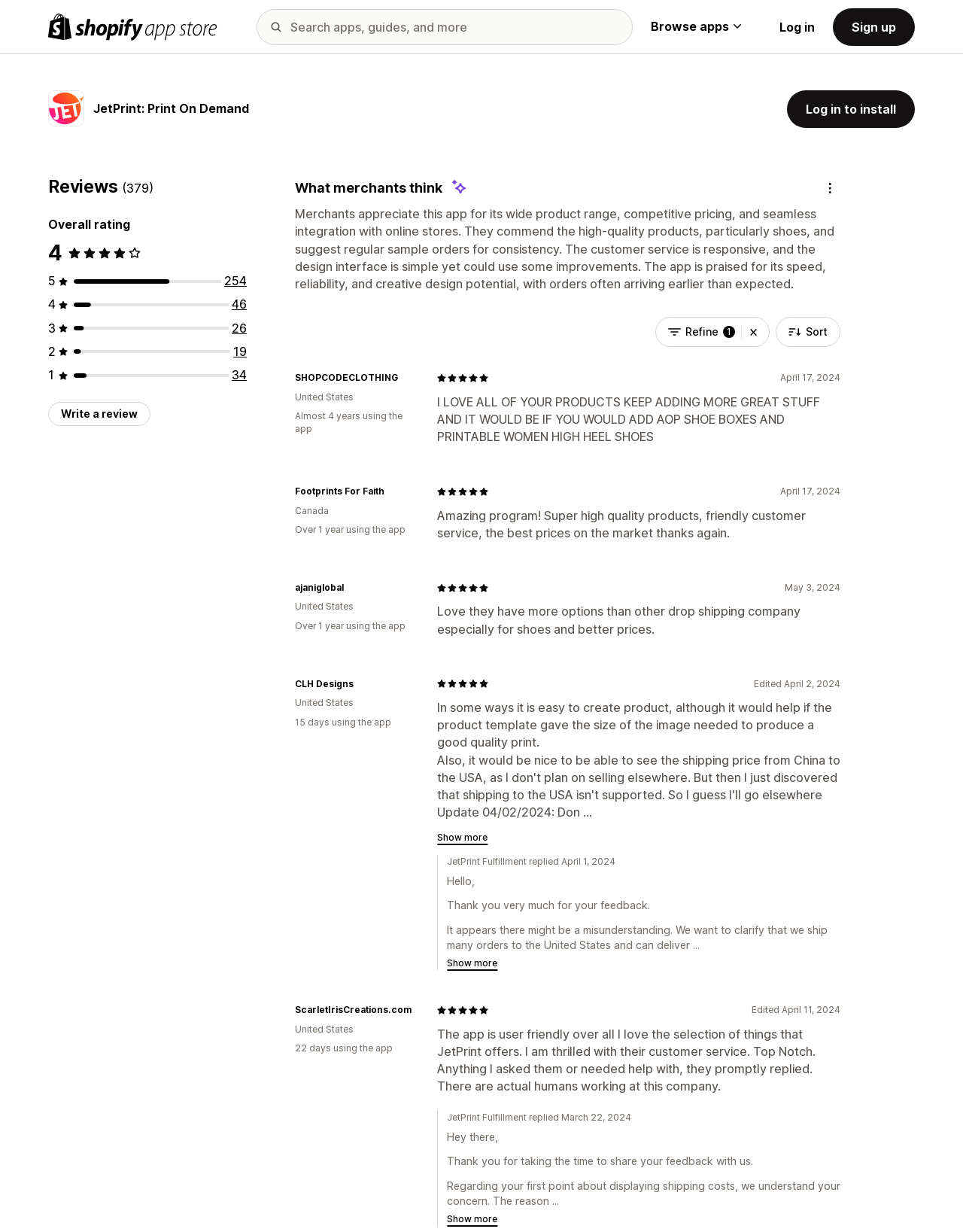What is the overall rating of the app?
Please describe in detail the information shown in the image to answer the question.

The overall rating of the app can be found in the generic element with the text '4.0 out of 5 stars' which is located below the heading element with the text 'Reviews (379)'.